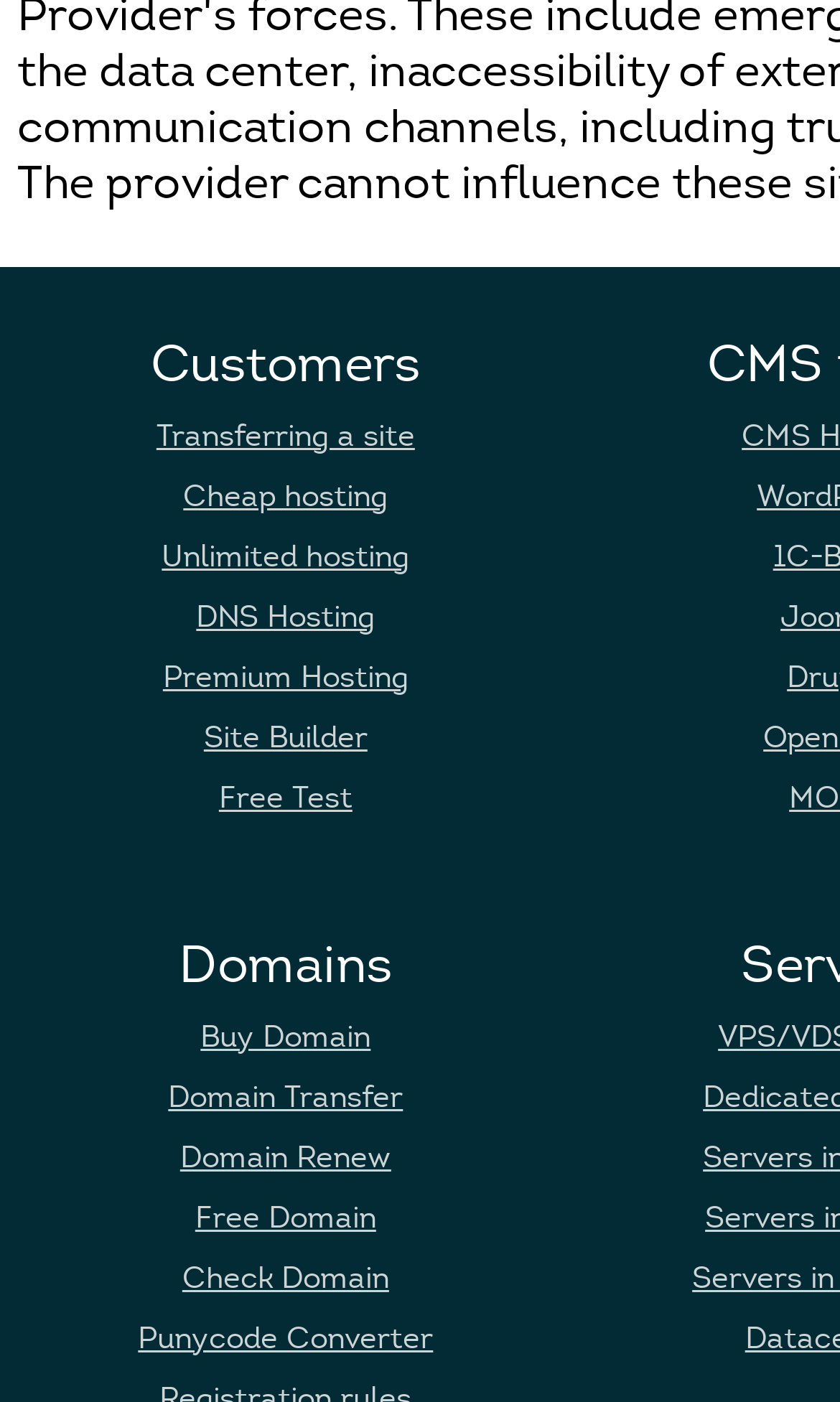Give the bounding box coordinates for the element described by: "Site Builder".

[0.243, 0.513, 0.437, 0.539]